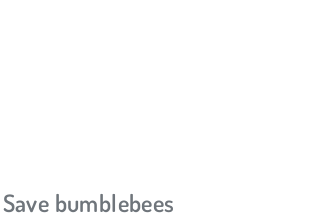What is the purpose of the campaign?
Based on the screenshot, give a detailed explanation to answer the question.

The purpose of the campaign is to save bumblebees, which is highlighted by the text 'Save bumblebees' prominently displayed below the image. The campaign aims to raise awareness about the threats facing bumblebee populations and encourage initiatives and actions to protect their habitats and promote sustainable environments.